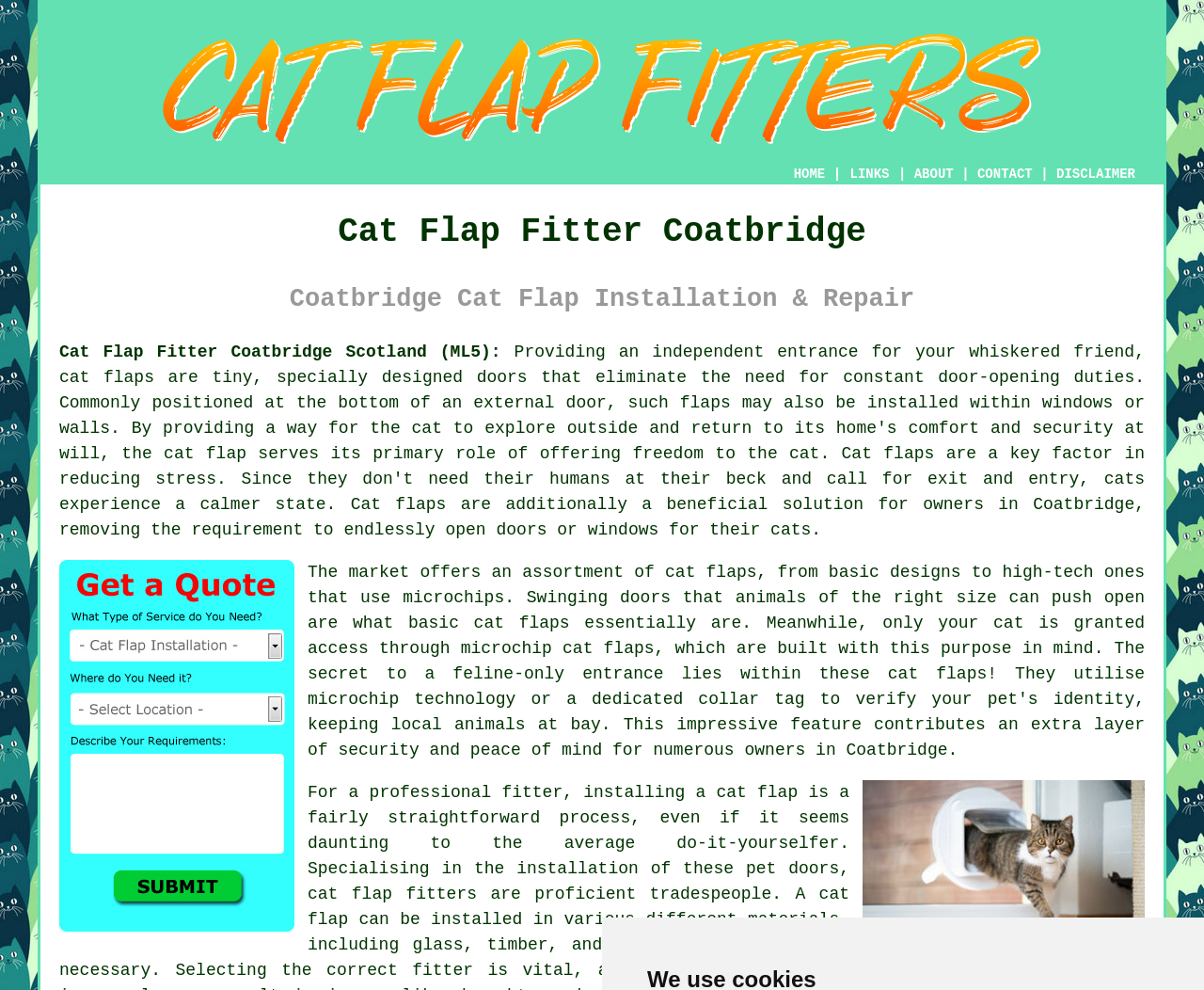Please identify the bounding box coordinates of the element's region that I should click in order to complete the following instruction: "Click the cat flaps link". The bounding box coordinates consist of four float numbers between 0 and 1, i.e., [left, top, right, bottom].

[0.393, 0.62, 0.473, 0.639]